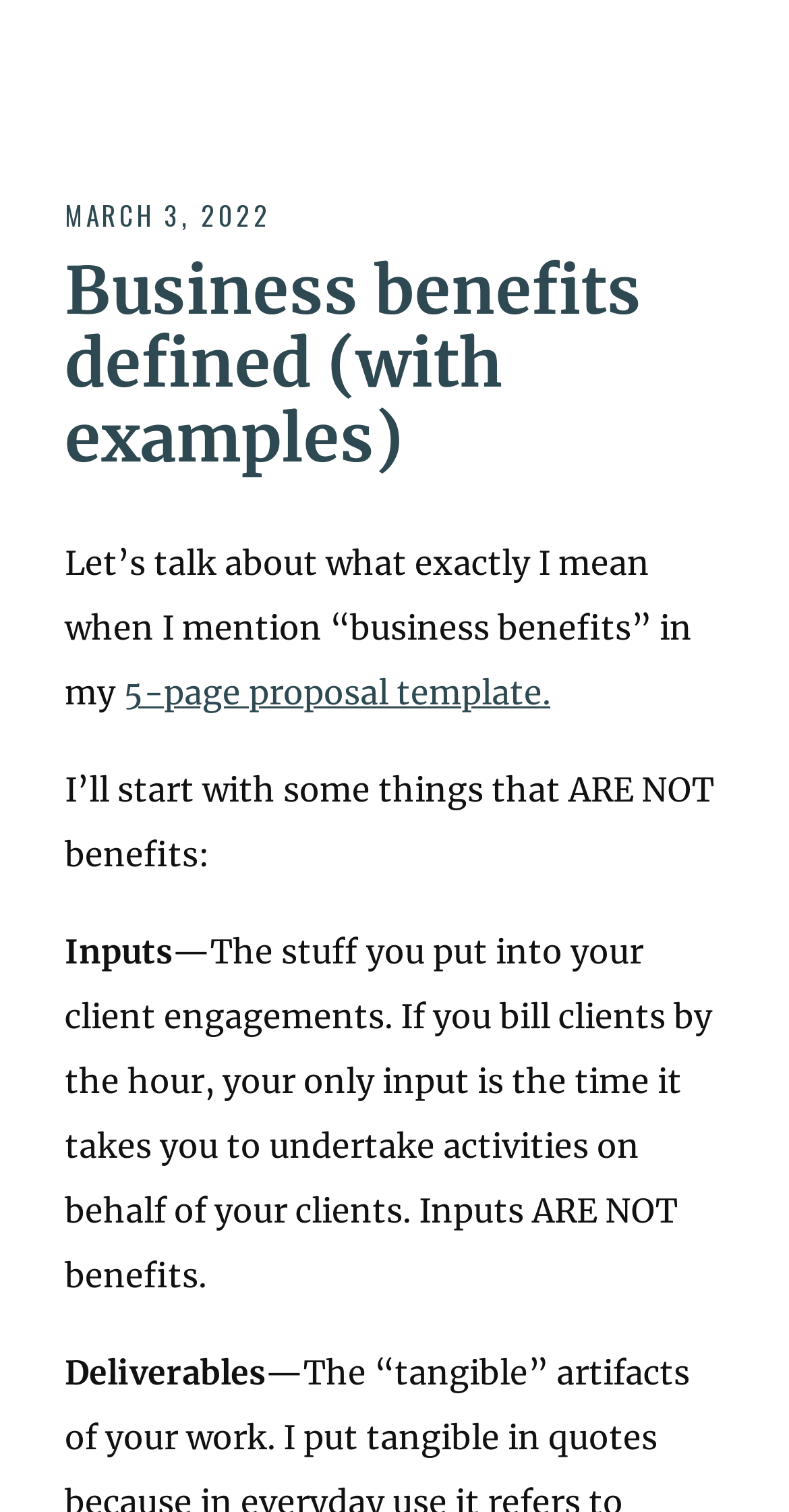What is linked to a 5-page proposal template?
Use the screenshot to answer the question with a single word or phrase.

A sentence in the article